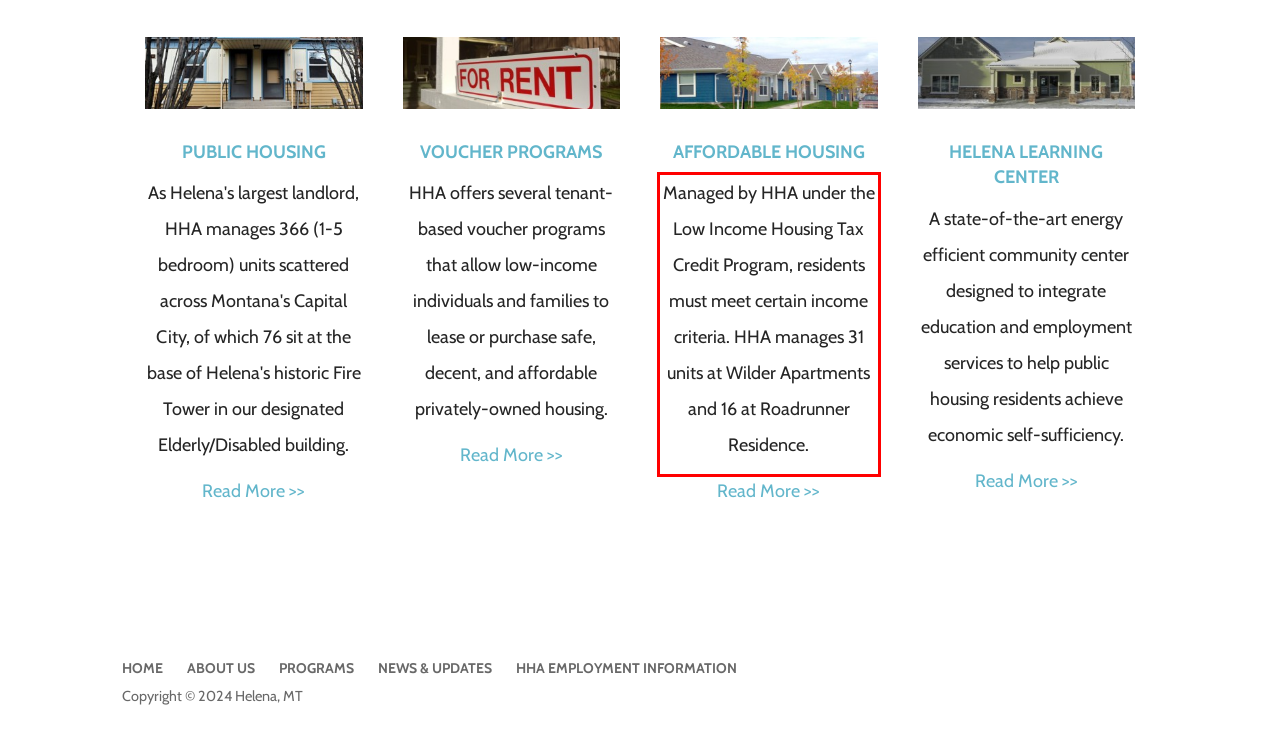Observe the screenshot of the webpage that includes a red rectangle bounding box. Conduct OCR on the content inside this red bounding box and generate the text.

Managed by HHA under the Low Income Housing Tax Credit Program, residents must meet certain income criteria. HHA manages 31 units at Wilder Apartments and 16 at Roadrunner Residence.